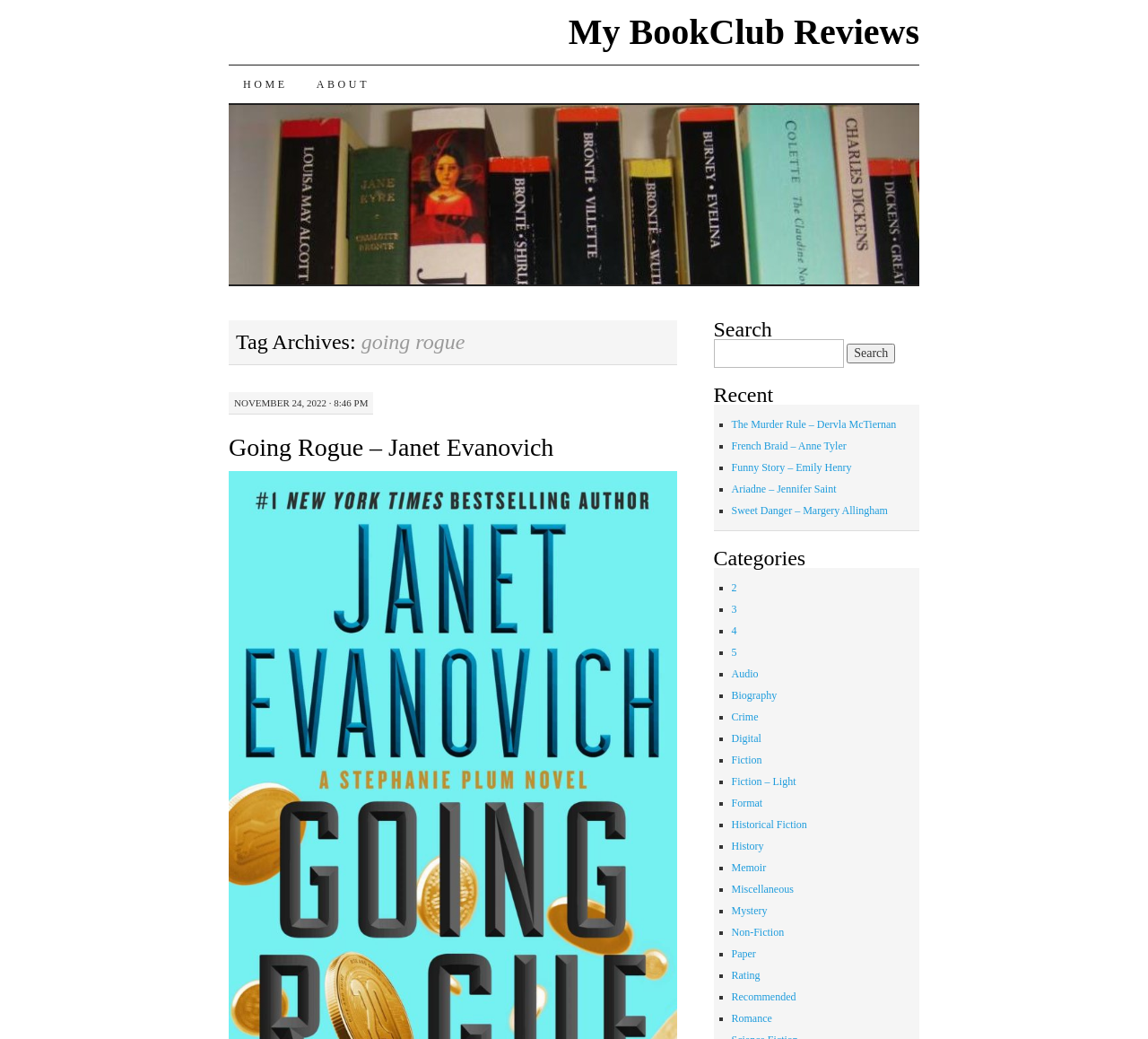How many categories are listed?
Carefully analyze the image and provide a thorough answer to the question.

I counted the number of list markers and corresponding links under the 'Categories' heading, and found that there are 20 categories listed.